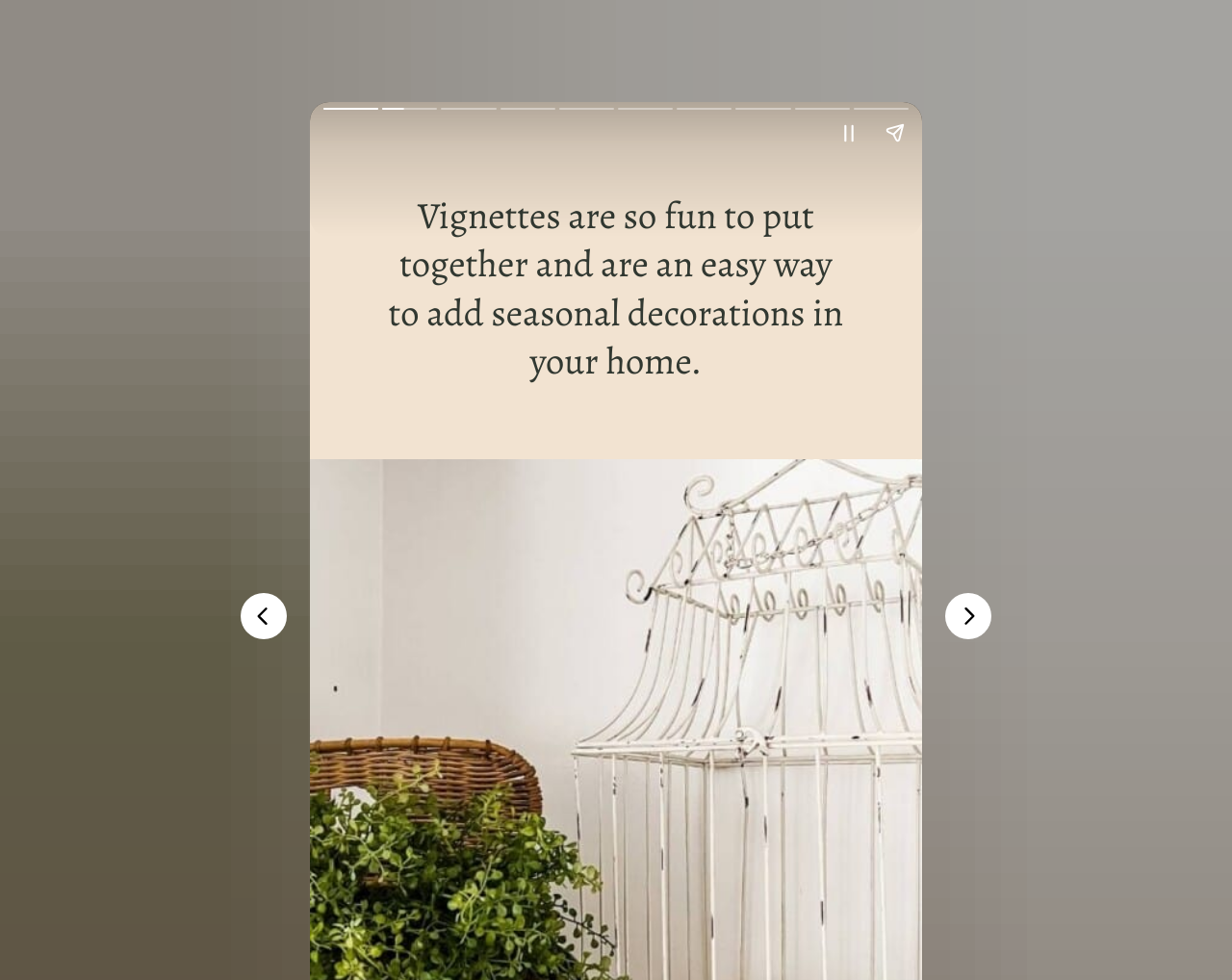Explain in detail what is displayed on the webpage.

The webpage is about decorating homes for spring or summer, specifically focusing on creating a spring vignette, a farmhouse chic style of decoration. 

At the top of the page, there is a brief introduction to vignettes, stating that they are fun to put together and an easy way to add seasonal decorations in your home. 

Below the introduction, there are two buttons, "Pause story" and "Share story", positioned side by side, taking up about half of the page's width. 

On the left side of the page, there is a "Previous page" button, while on the right side, there is a "Next page" button. These buttons are likely used for navigation. 

There are also two complementary elements, one above the navigation buttons and another below the introduction, but they do not contain any text or descriptions.